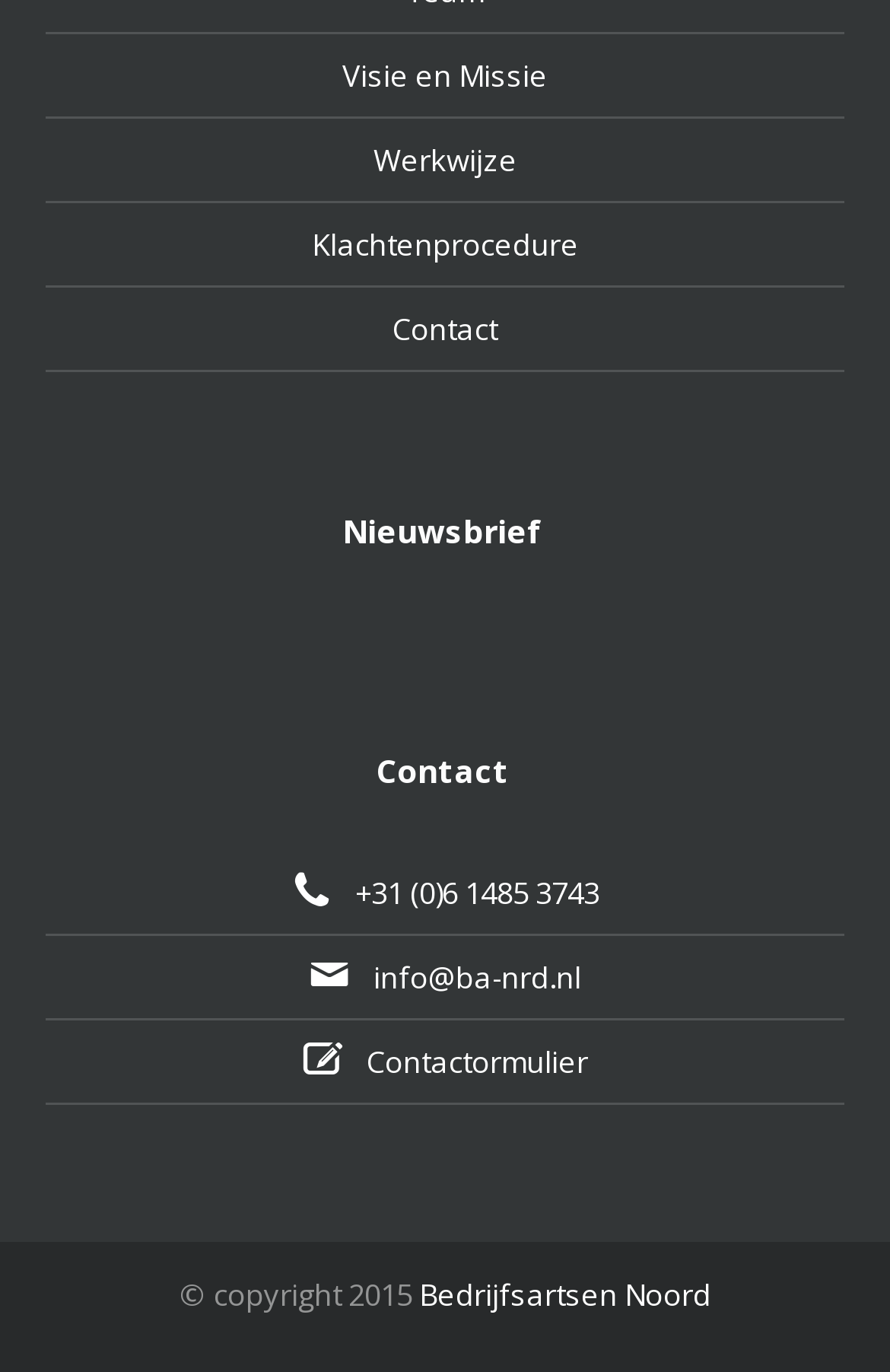What is the phone number in the contact section?
Look at the screenshot and respond with a single word or phrase.

+31 (0)6 1485 3743